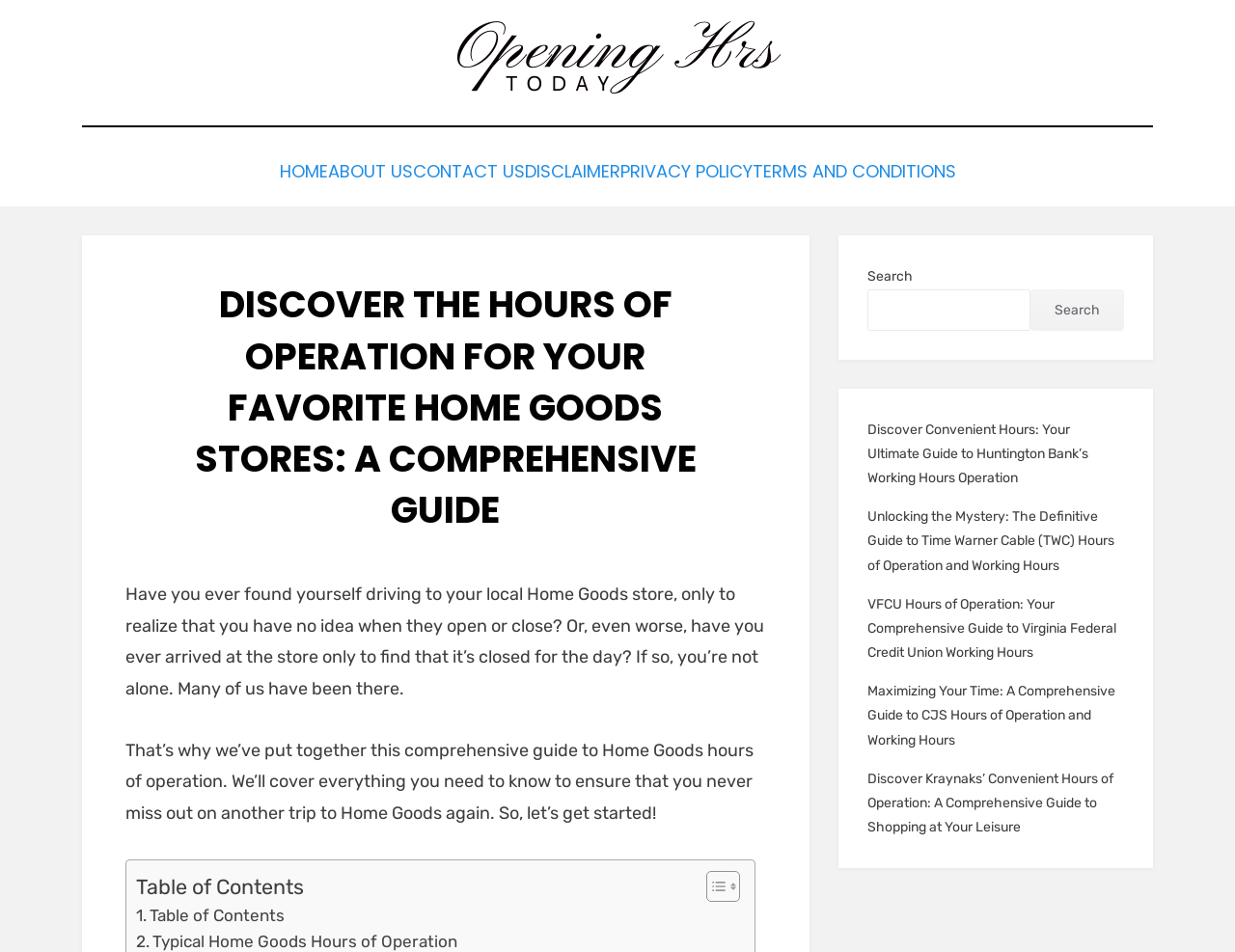Write an exhaustive caption that covers the webpage's main aspects.

This webpage is a comprehensive guide to Home Goods hours of operation. At the top, there is a header section with links to "HOME", "ABOUT US", "CONTACT US", "DISCLAIMER", "PRIVACY POLICY", and "TERMS AND CONDITIONS". Below this, there is a large heading that reads "DISCOVER THE HOURS OF OPERATION FOR YOUR FAVORITE HOME GOODS STORES: A COMPREHENSIVE GUIDE". 

To the right of the heading, there is a link to "admin" and a timestamp indicating that the article was posted on December 25, 2023. Below this, there is a brief introduction to the article, which explains the purpose of the guide and how it can help readers avoid arriving at Home Goods stores only to find them closed.

The main content of the article is divided into sections, with a table of contents at the top that allows readers to navigate to specific sections. The sections include "Typical Home Goods Hours of Operation" and others. 

On the right-hand side of the page, there is a complementary section with a search bar and several links to related articles about the hours of operation of other businesses, such as Huntington Bank, Time Warner Cable, Virginia Federal Credit Union, CJS, and Kraynaks.